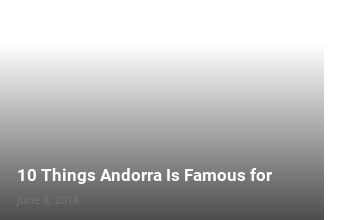Describe the image with as much detail as possible.

The image showcases the heading "10 Things Andorra Is Famous for," prominently displayed in a modern font, reflecting the theme of the content. Below the heading, the date "June 8, 2018" indicates when this article was published, suggesting a potential exploration of notable aspects of Andorra, a small yet captivating country nestled in the Pyrenees mountains between France and Spain. The image emphasizes the intriguing elements that make Andorra a unique destination, inviting viewers to discover more about its rich culture, breathtaking landscapes, and distinctive attractions.